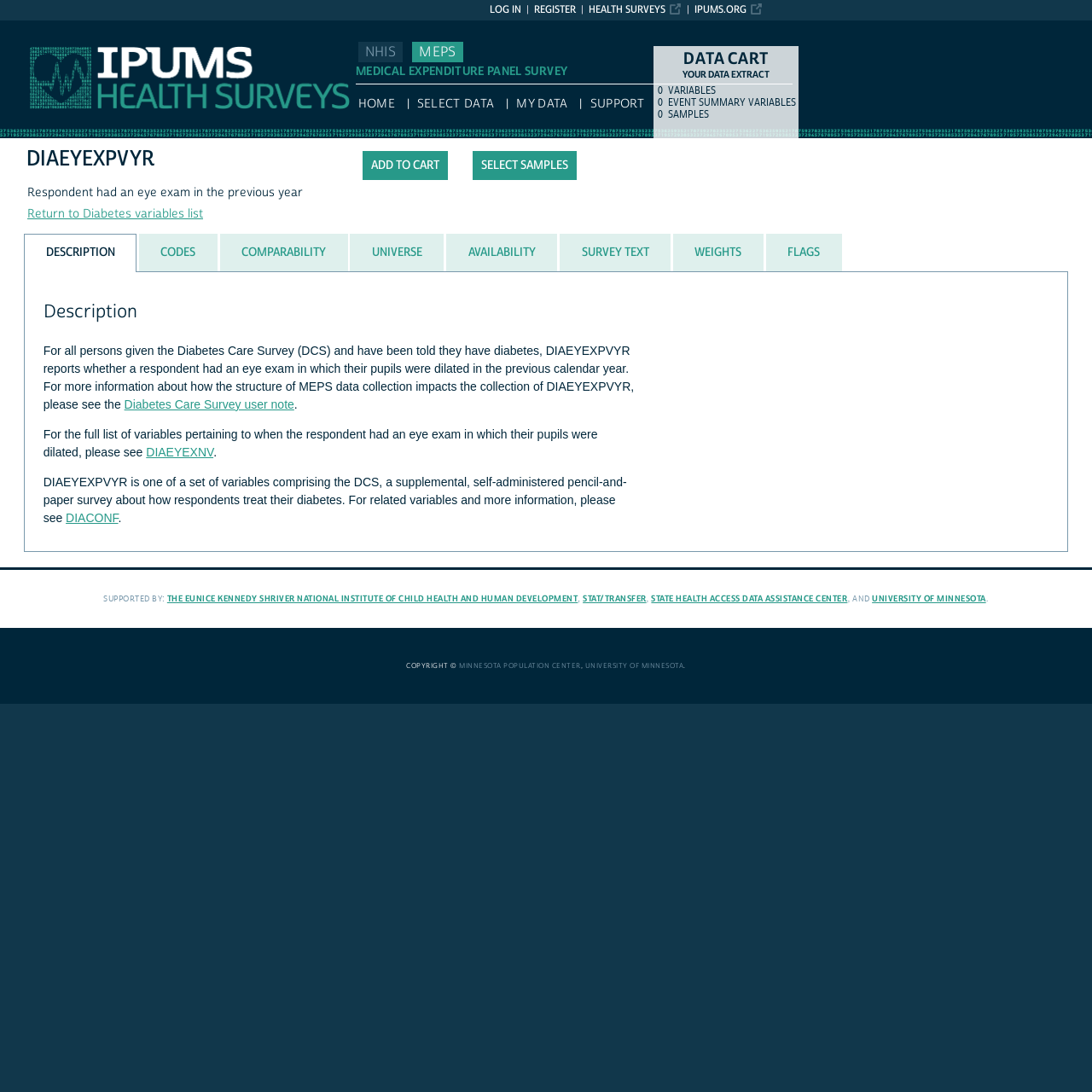Provide the bounding box coordinates of the HTML element this sentence describes: "Diabetes Care Survey user note".

[0.114, 0.364, 0.269, 0.376]